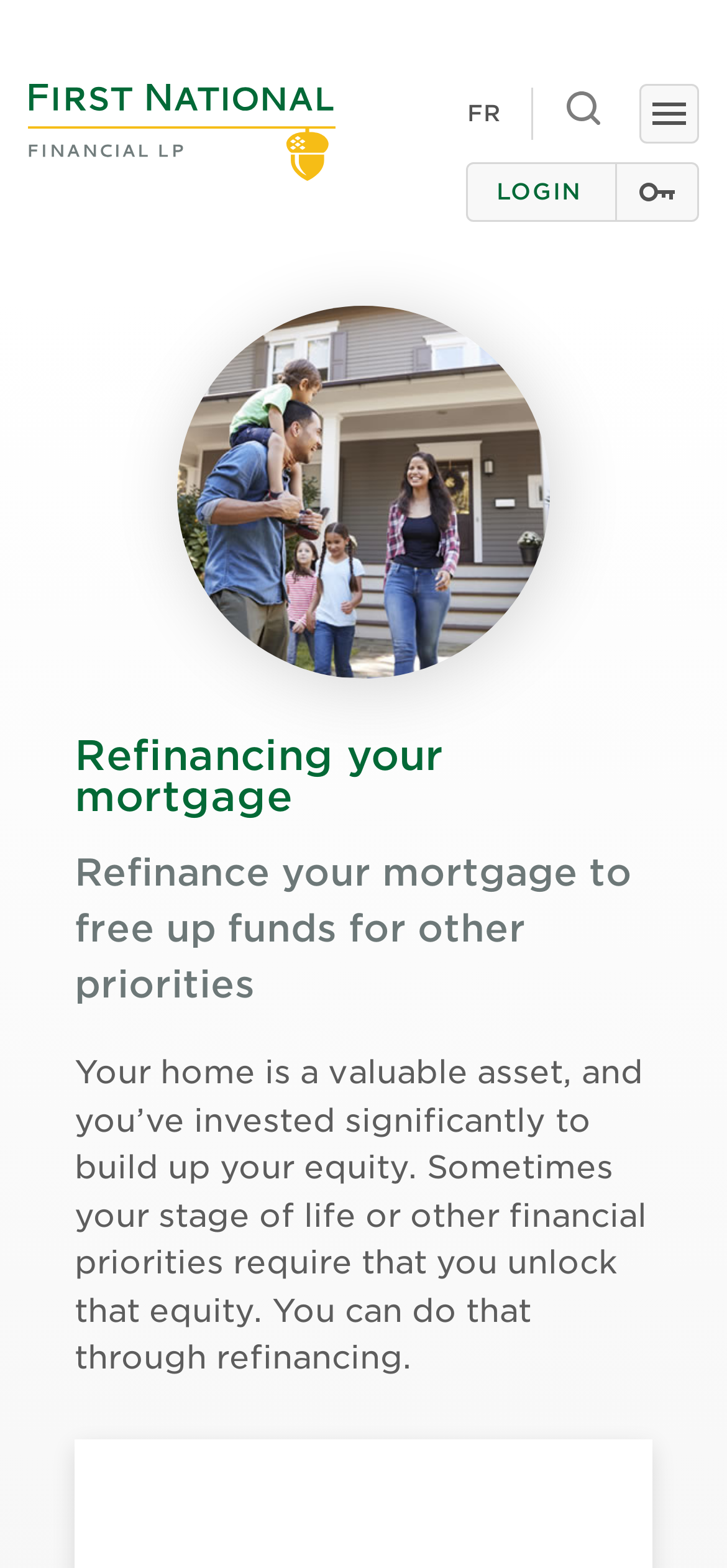Using the description "Toggle search", locate and provide the bounding box of the UI element.

[0.774, 0.055, 0.833, 0.09]